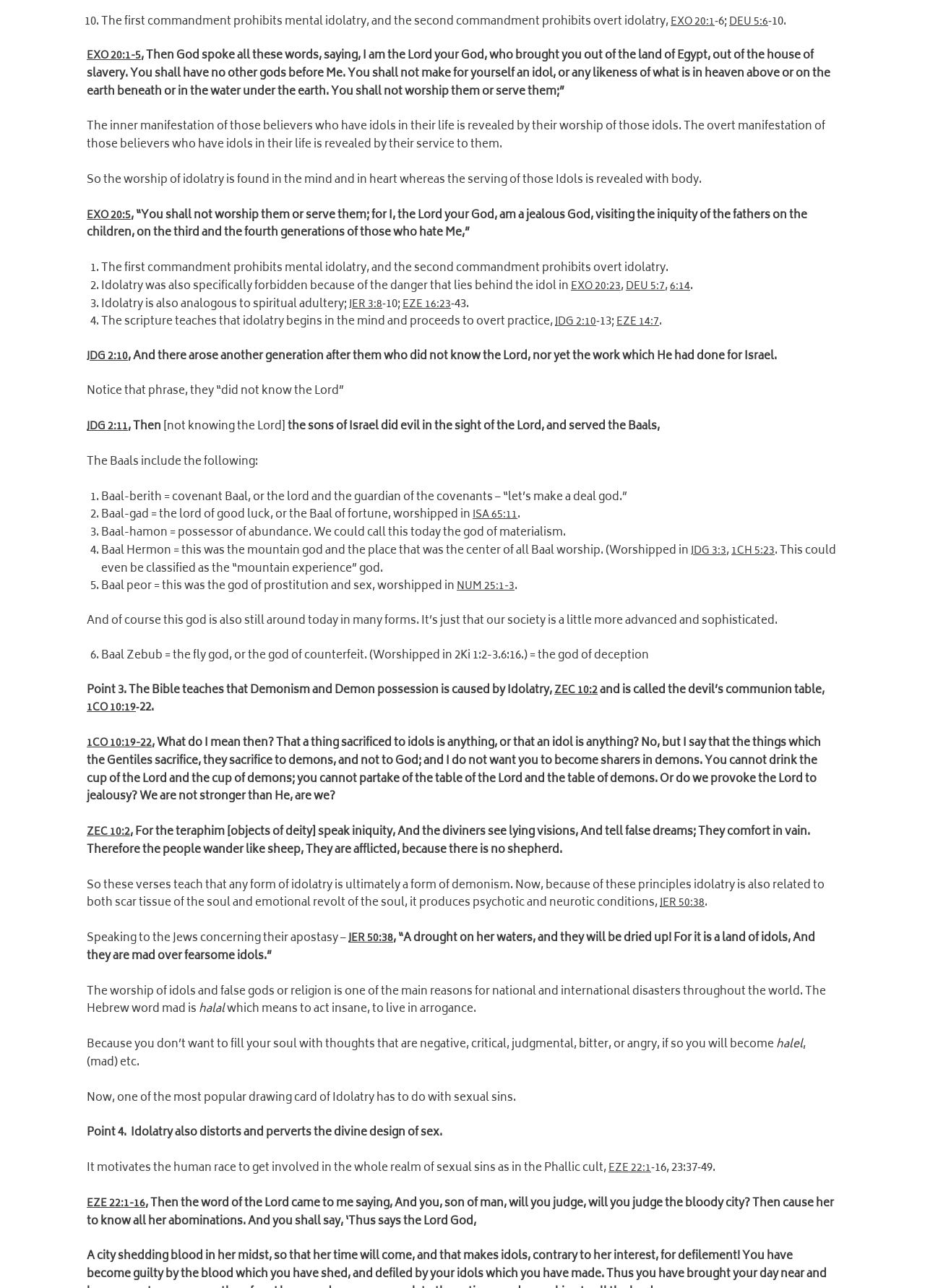What is the meaning of the Hebrew word 'halal'?
Please provide a comprehensive answer based on the details in the screenshot.

The webpage mentions that the Hebrew word 'halal' means 'to act insane, to live in arrogance'. This is mentioned in the text 'The Hebrew word mad is halal which means to act insane, to live in arrogance.'.